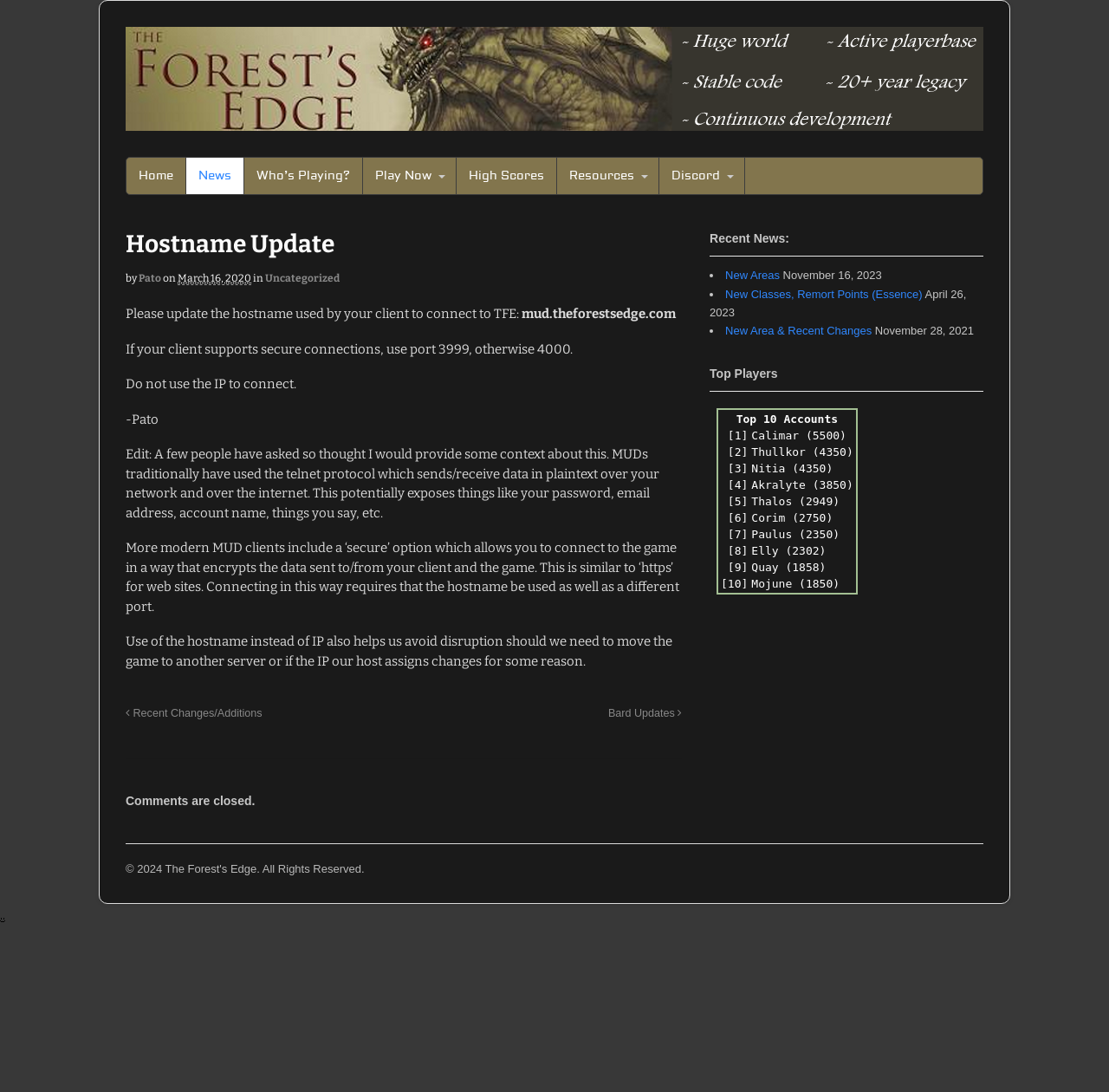Locate the bounding box of the UI element defined by this description: "New Classes, Remort Points (Essence)". The coordinates should be given as four float numbers between 0 and 1, formatted as [left, top, right, bottom].

[0.654, 0.264, 0.832, 0.276]